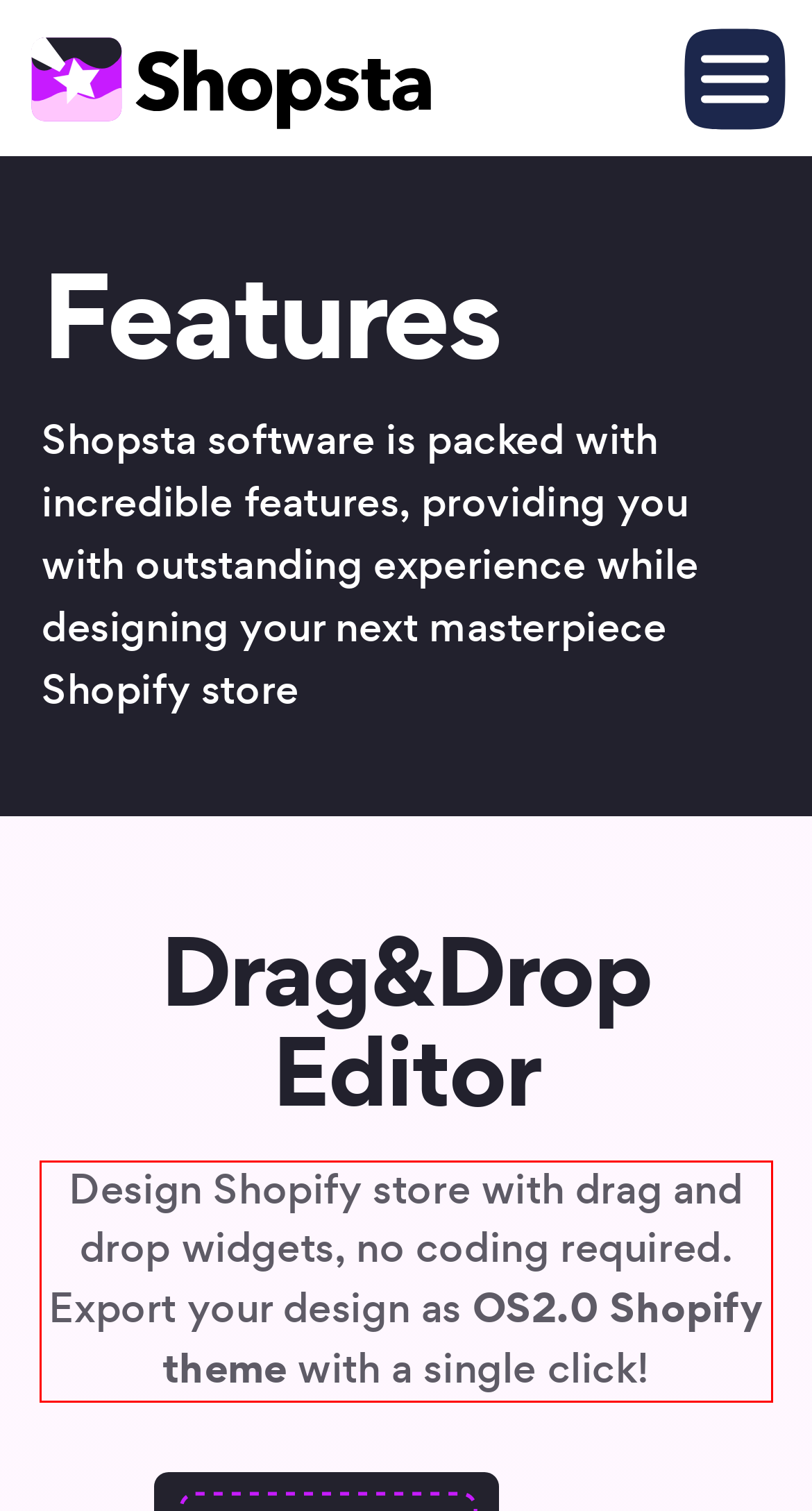Identify the text inside the red bounding box in the provided webpage screenshot and transcribe it.

Design Shopify store with drag and drop widgets, no coding required. Export your design as OS2.0 Shopify theme with a single click!